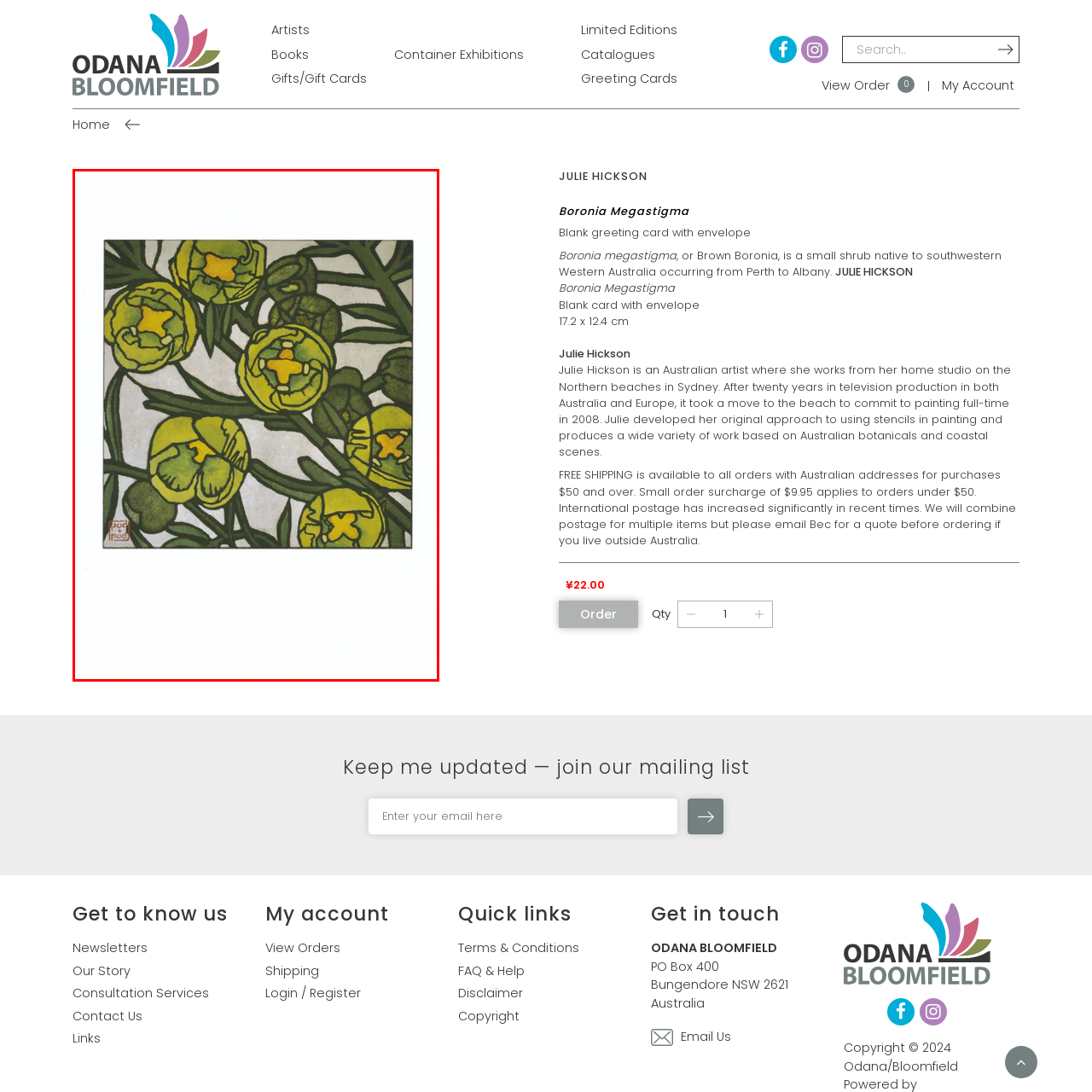Offer a detailed description of the content within the red-framed image.

The image showcases a vibrant artwork by Julie Hickson, titled "Boronia Megastigma." It features an arrangement of striking yellow flowers set against a backdrop of rich green foliage. The intricate details and bold colors reflect Hickson's original approach, utilizing stencils to create a sense of depth and texture. The artwork captures the essence of the Boronia megastigma, a small shrub native to southwestern Australia, known for its vibrant blooms. This piece is available as a blank greeting card with an envelope, measuring 17.2 x 12.4 cm, ideal for various occasions. The artist’s unique interpretation of Australian botanicals highlights her dedication to celebrating the natural beauty of her homeland.